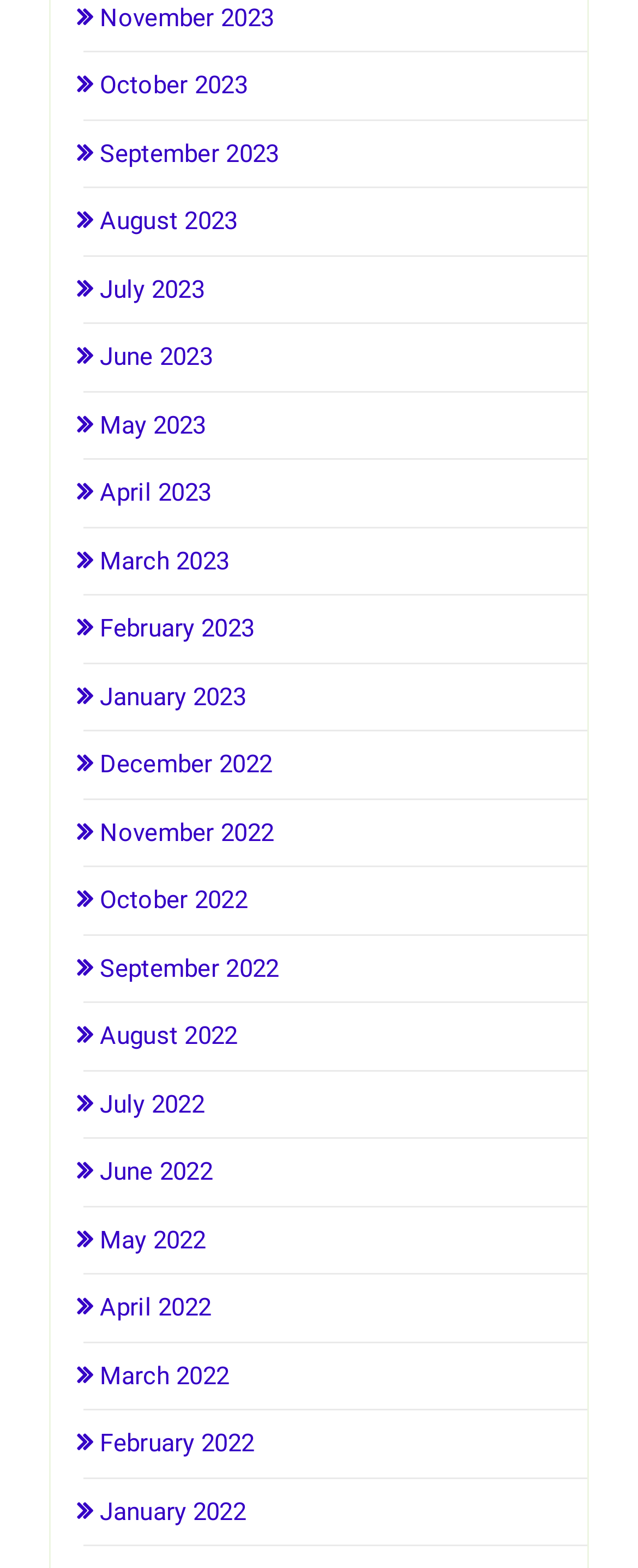How many months are listed?
Could you answer the question in a detailed manner, providing as much information as possible?

I counted the number of link elements with OCR text containing month names and years, and found 16 links with different month-year combinations.